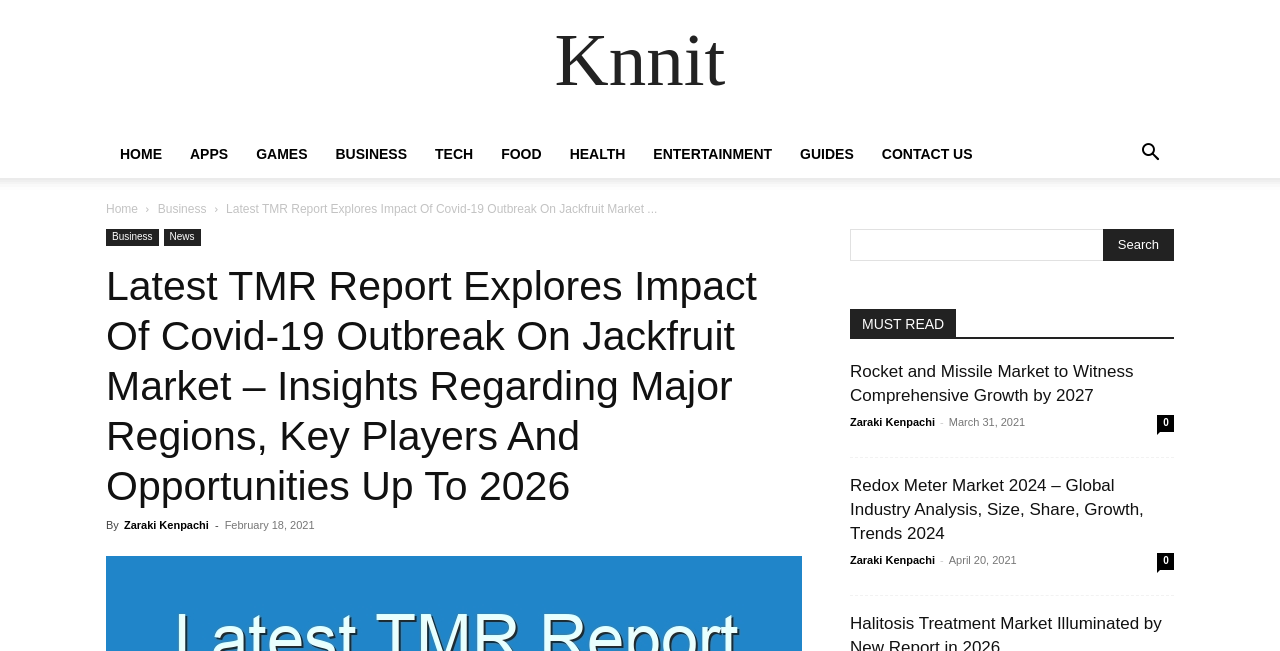Offer an in-depth caption of the entire webpage.

The webpage appears to be a news or article website, with a focus on business and technology. At the top, there is a navigation menu with links to various categories such as "HOME", "APPS", "GAMES", "BUSINESS", "TECH", "FOOD", "HEALTH", "ENTERTAINMENT", and "GUIDES". Below the navigation menu, there is a search bar with a "Search" button.

The main content of the webpage is divided into sections. The first section has a heading that reads "Latest TMR Report Explores Impact Of Covid-19 Outbreak On Jackfruit Market – Insights Regarding Major Regions, Key Players And Opportunities Up To 2026". Below the heading, there is a paragraph of text that provides more information about the report. To the right of the paragraph, there is a link to the "Business" category and a link to "News".

Below the first section, there is a section with a heading that reads "MUST READ". This section appears to feature a list of articles or news stories. Each article has a heading, a link to the full article, and information about the author and the date it was published. There are three articles listed in this section, with headings such as "Rocket and Missile Market to Witness Comprehensive Growth by 2027" and "Redox Meter Market 2024 – Global Industry Analysis, Size, Share, Growth, Trends 2024".

Overall, the webpage has a clean and organized layout, with clear headings and concise text. The use of links and navigation menus makes it easy to navigate and find specific content.